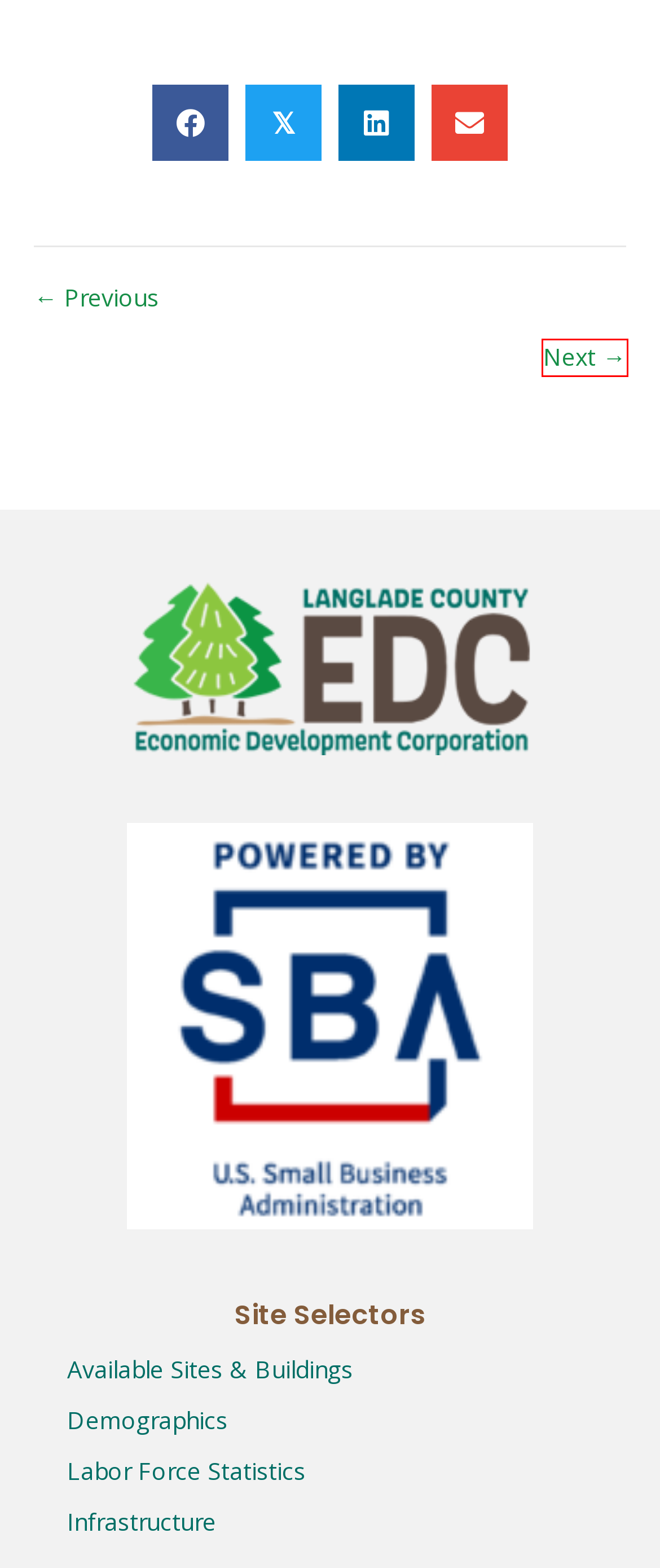Given a webpage screenshot with a UI element marked by a red bounding box, choose the description that best corresponds to the new webpage that will appear after clicking the element. The candidates are:
A. Kretz Lumber Global Supplier of Wood - Langlade County Economic Development
B. Our County Demographics | Langlade County EDC
C. Infrastructure | Utilities | Internet Providers | Langlade County EDC
D. Terms and Conditions | Langlade County EDC
E. Buildings for Sale | Property for Sale | Langlade County EDC
F. Labor Force Statistics for Langlade County WI | Langlade County EDC
G. Nicolet Plastics Becomes Industry Leader - Langlade County Economic Development
H. COVID-19 Resources - Langlade County Economic Development

G